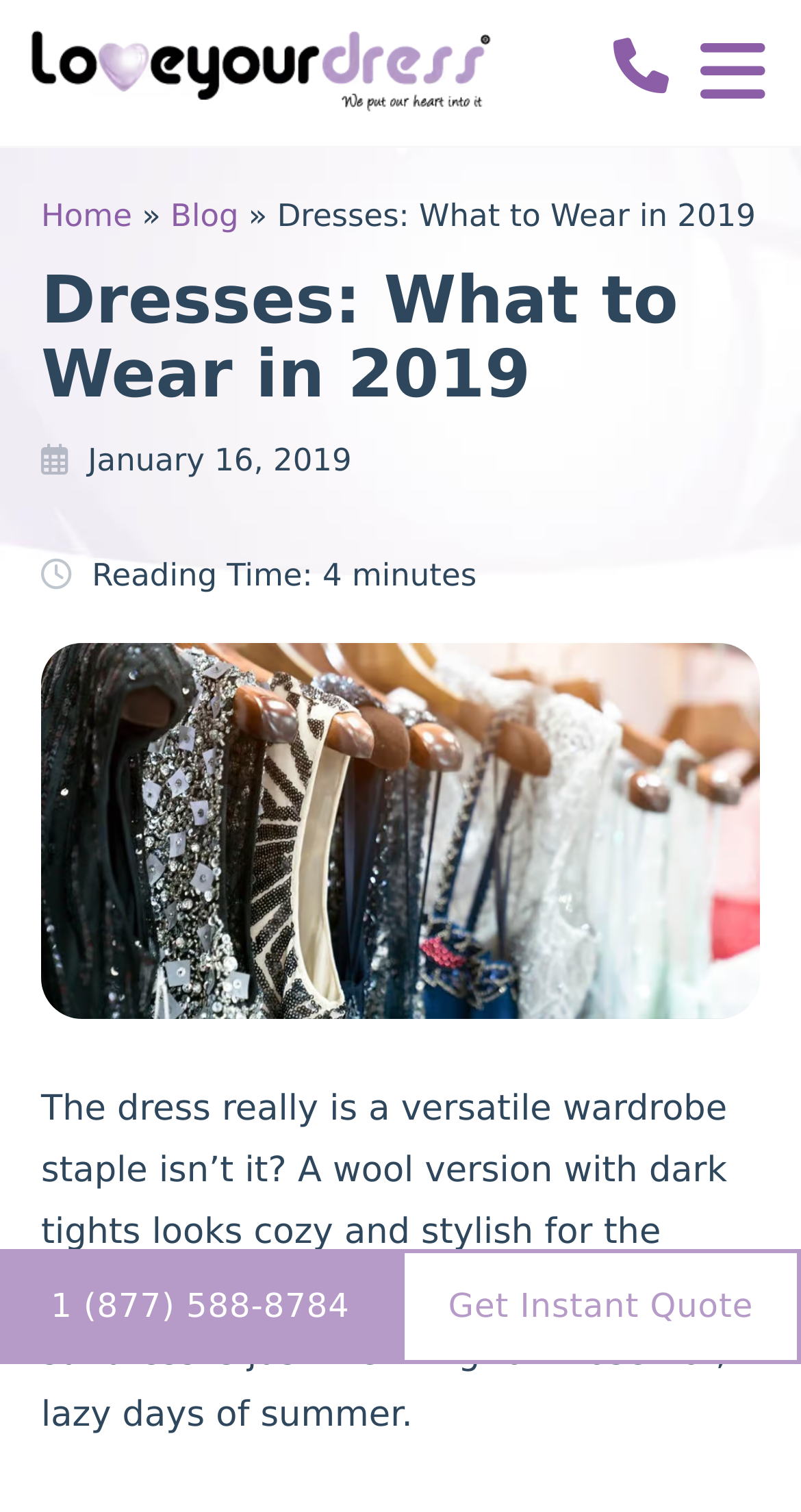Provide the bounding box coordinates for the UI element that is described by this text: "Get Instant Quote". The coordinates should be in the form of four float numbers between 0 and 1: [left, top, right, bottom].

[0.5, 0.826, 1.0, 0.902]